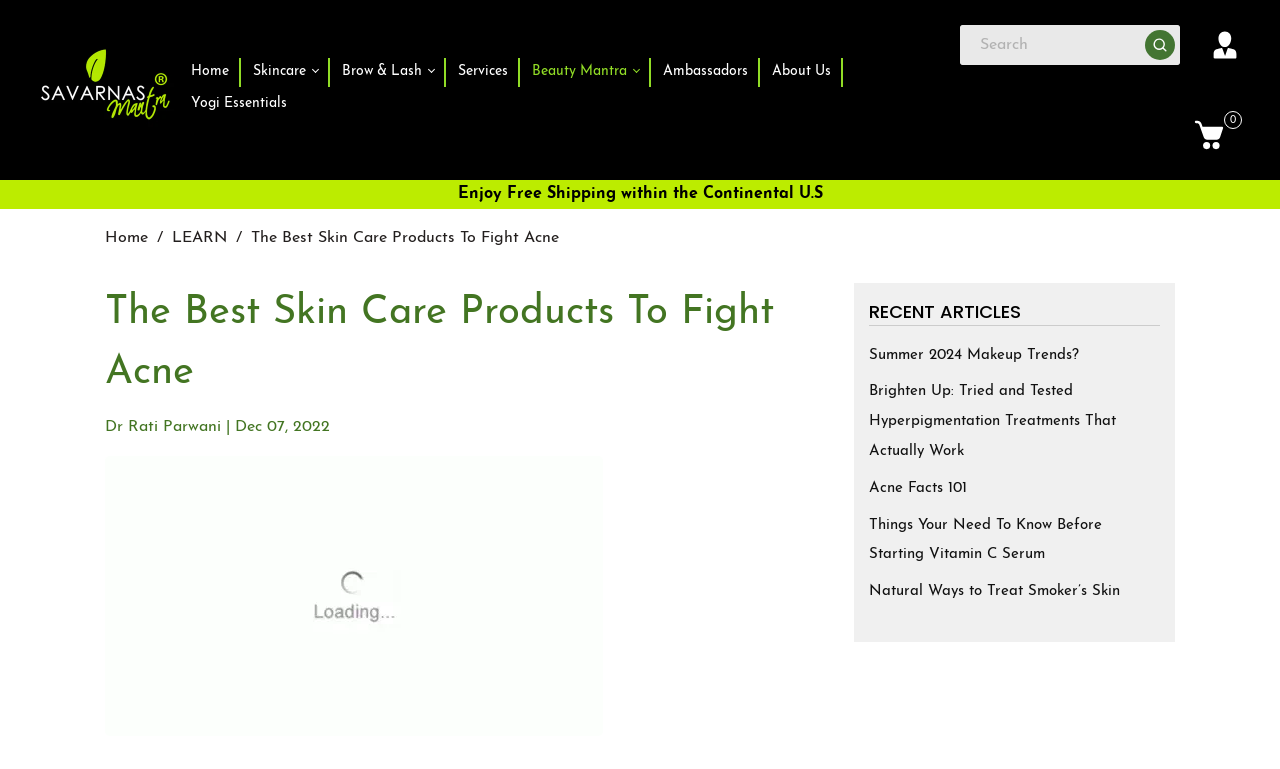Could you indicate the bounding box coordinates of the region to click in order to complete this instruction: "Read the article 'Acne Facts 101'".

[0.679, 0.625, 0.755, 0.645]